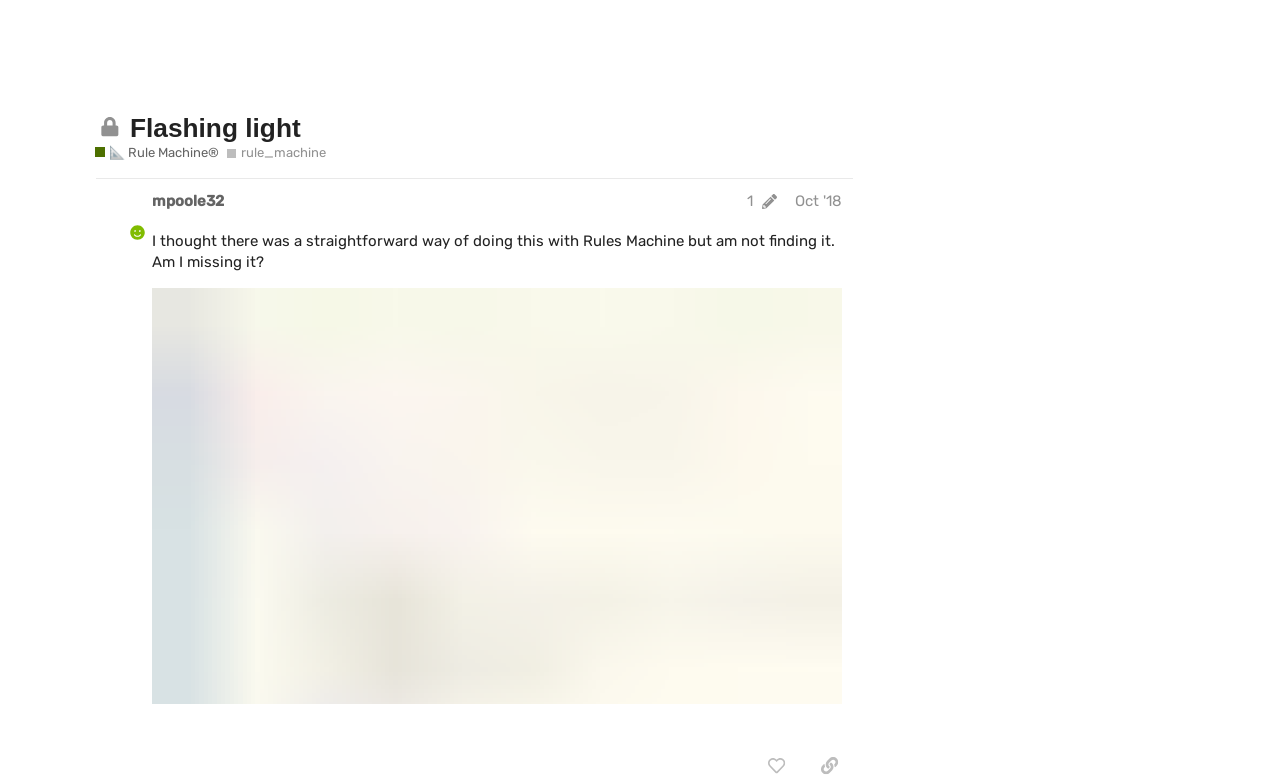Analyze the image and answer the question with as much detail as possible: 
How many posts are shown on this page?

There are two regions on the webpage labeled as 'post #18 by @SmartHomePrimer' and 'post #19 by @ElectronicFur', indicating that there are two posts shown on this page.